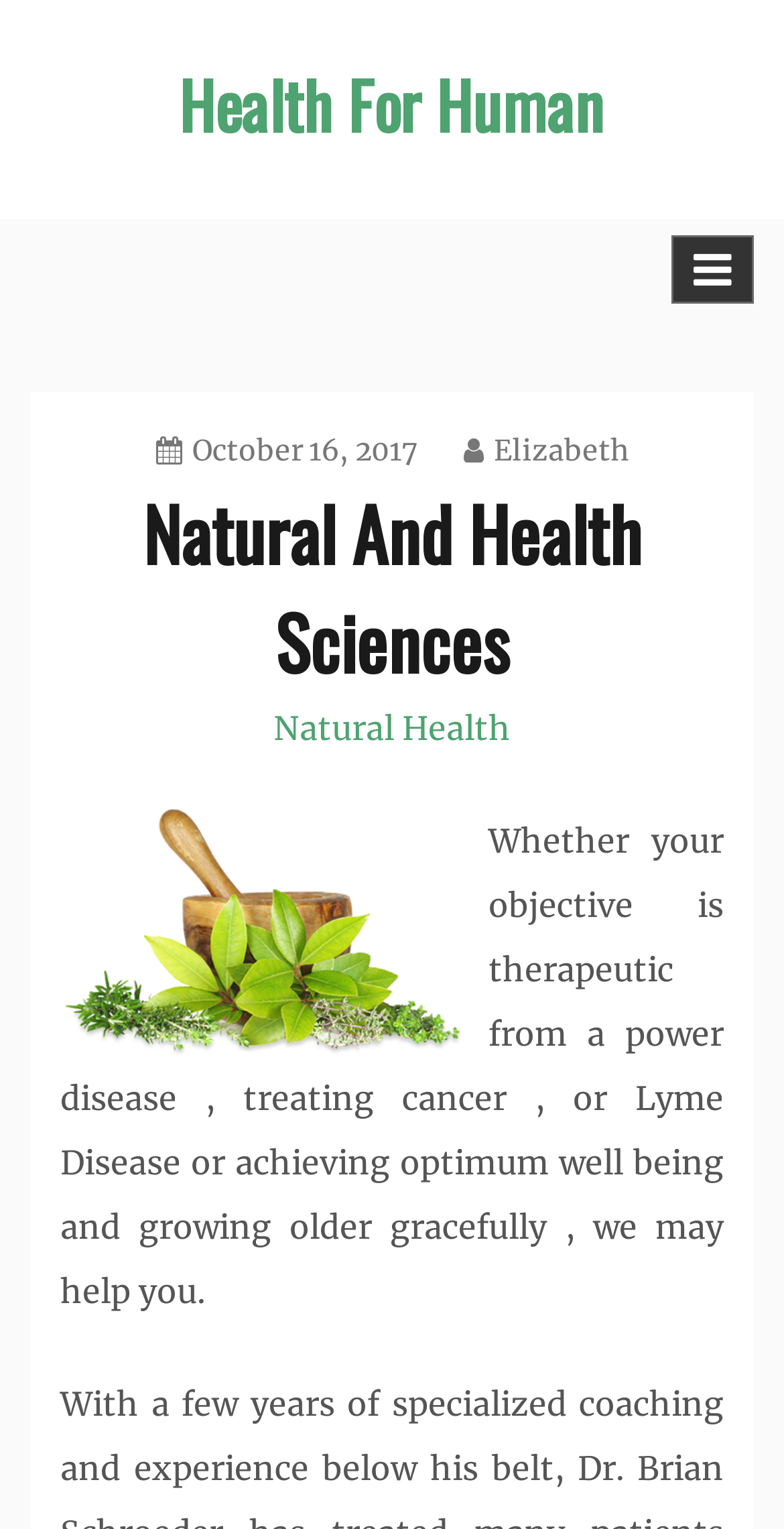Refer to the image and provide a thorough answer to this question:
What is the date of the latest article?

The date of the latest article can be found in the header section of the webpage, where it is written as a link ' October 16, 2017'.